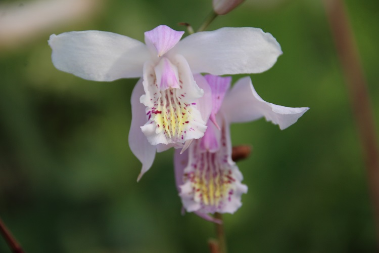Depict the image with a detailed narrative.

This image showcases the delicate blossoms of *Bletilla Brigantes 'Rickey'*, a hybrid orchid known for its striking beauty. The flower features elegant, pale white petals with soft pink tips, presenting a captivating contrast against its intricate yellow and purple markings in the center. The background is a lush green, enhancing the vivid colors of the orchid and creating a serene, natural setting. The photo captures two prominent blooms, highlighting their graceful shape and unique coloration, making it a beautiful representation of this charming plant. 